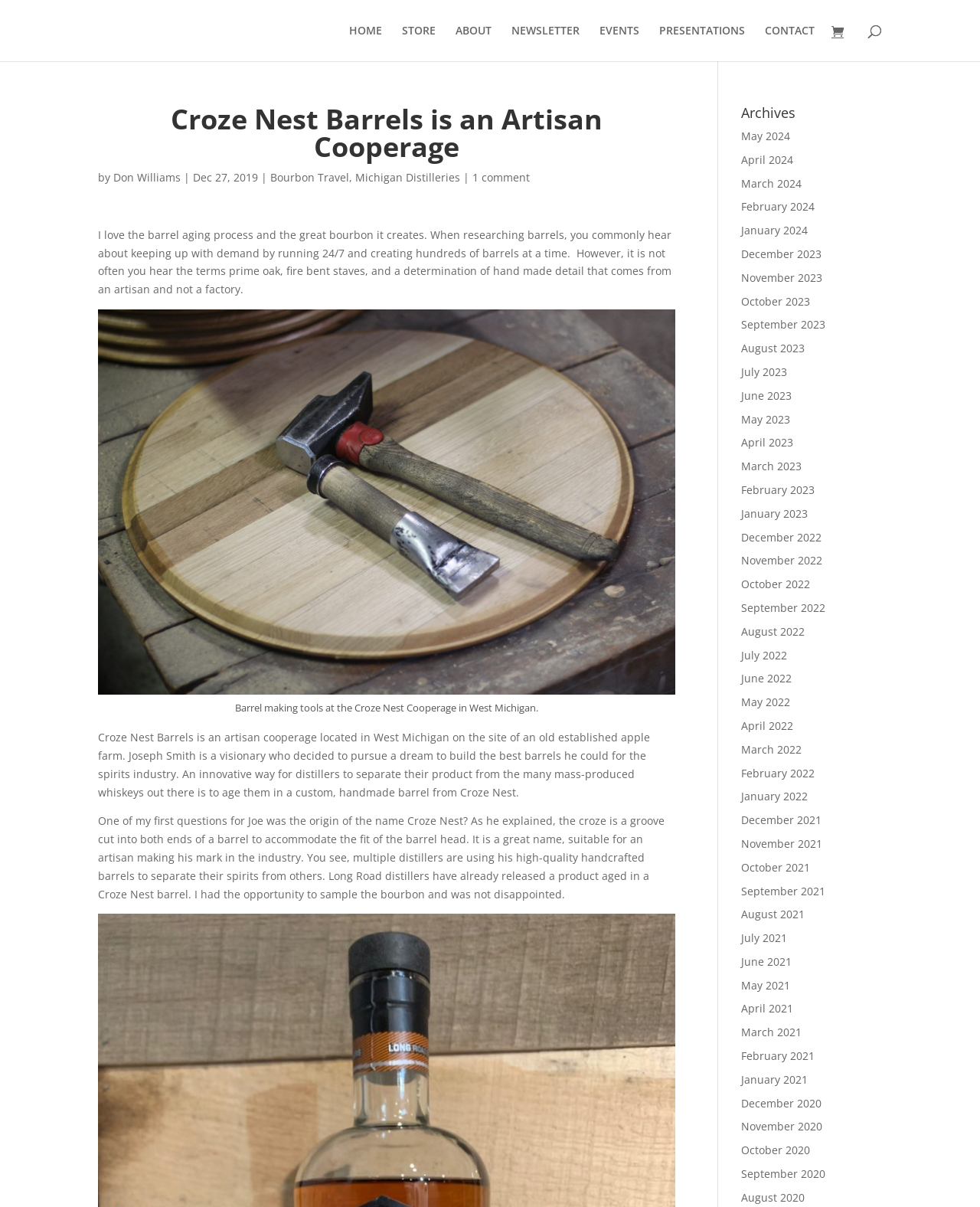Locate the bounding box of the UI element described in the following text: "Next Post →".

None